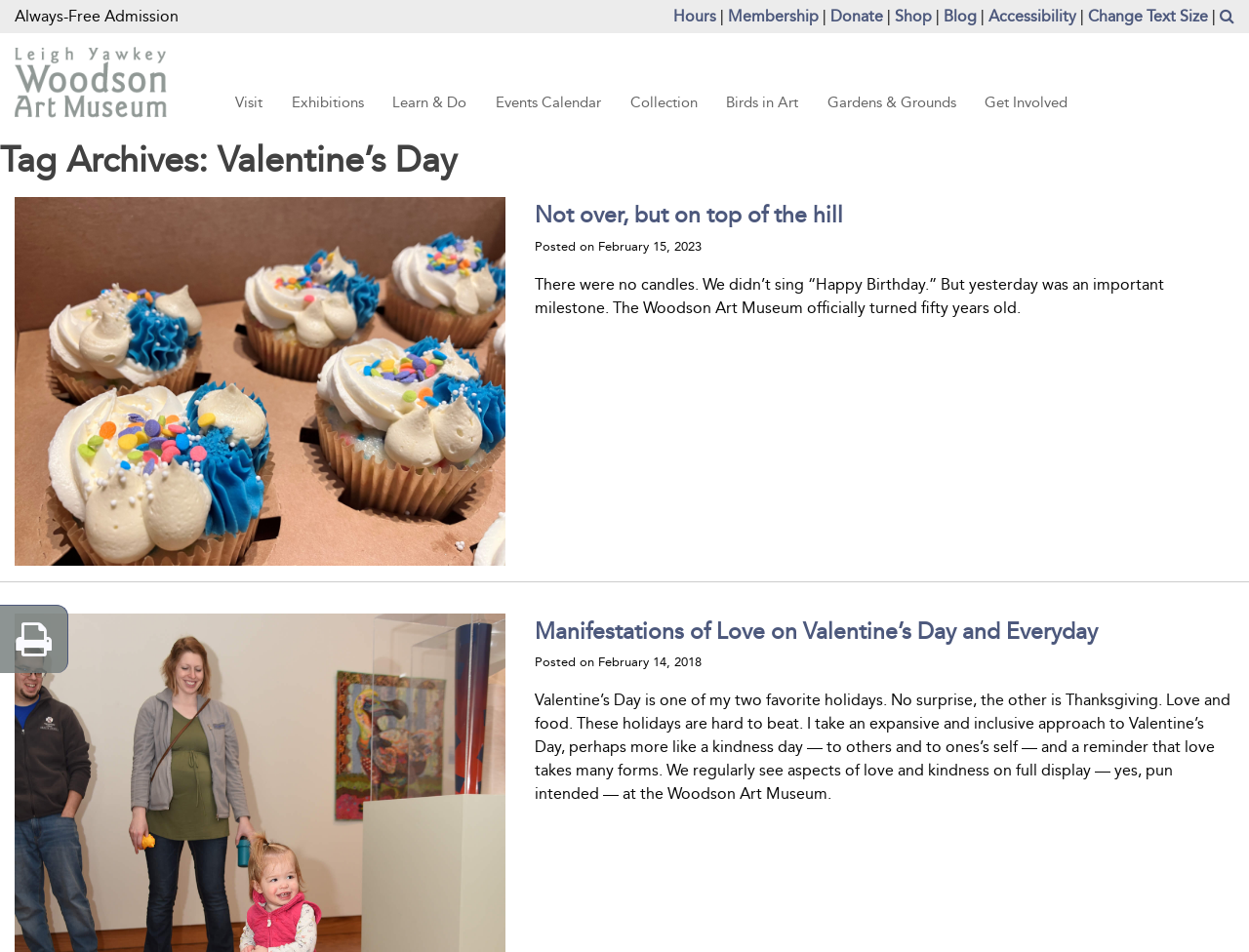What is the admission policy of the museum?
Provide a detailed and extensive answer to the question.

The question can be answered by looking at the top navigation bar, where it says 'Always-Free Admission'. This suggests that the museum does not charge an admission fee.